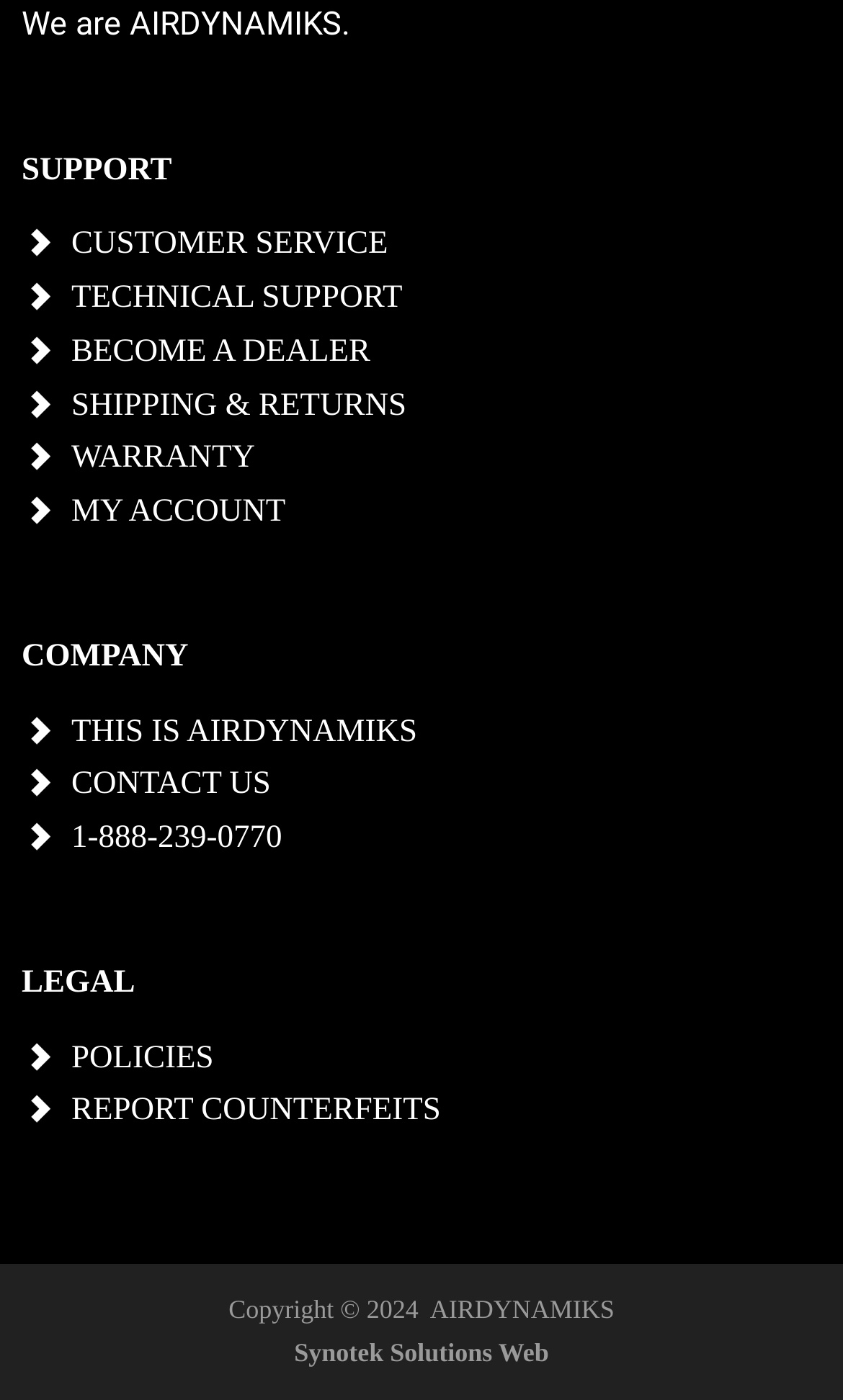Determine the bounding box coordinates of the section I need to click to execute the following instruction: "Contact customer service". Provide the coordinates as four float numbers between 0 and 1, i.e., [left, top, right, bottom].

[0.085, 0.163, 0.46, 0.187]